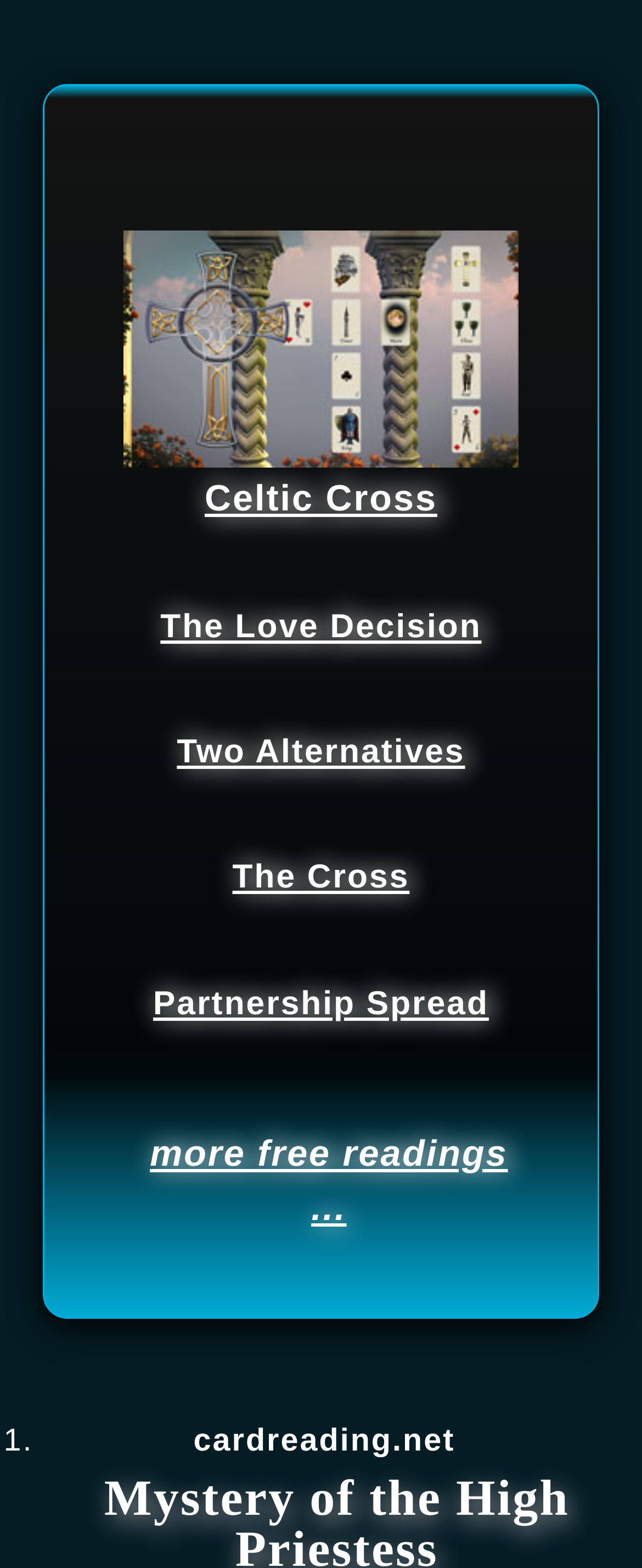What is the purpose of the webpage?
Based on the screenshot, provide your answer in one word or phrase.

Tarot card reading